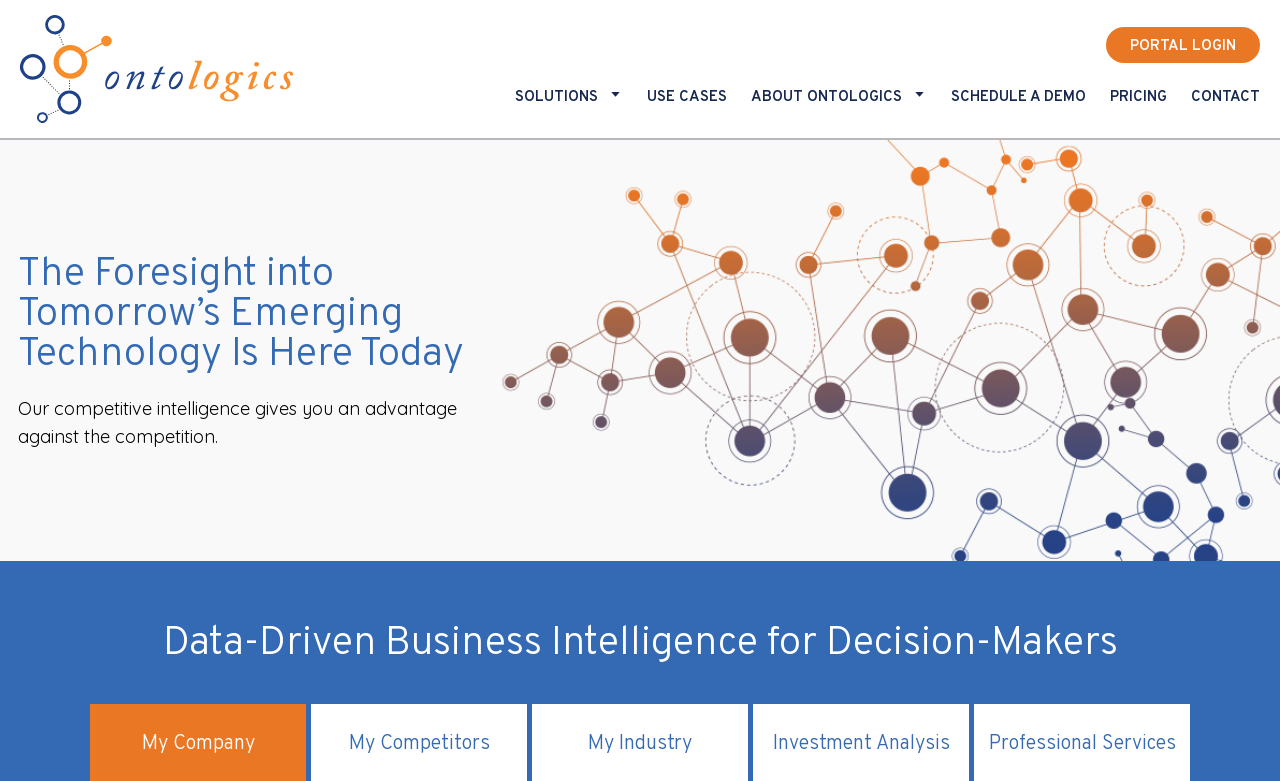What can be scheduled?
Using the visual information, answer the question in a single word or phrase.

A demo